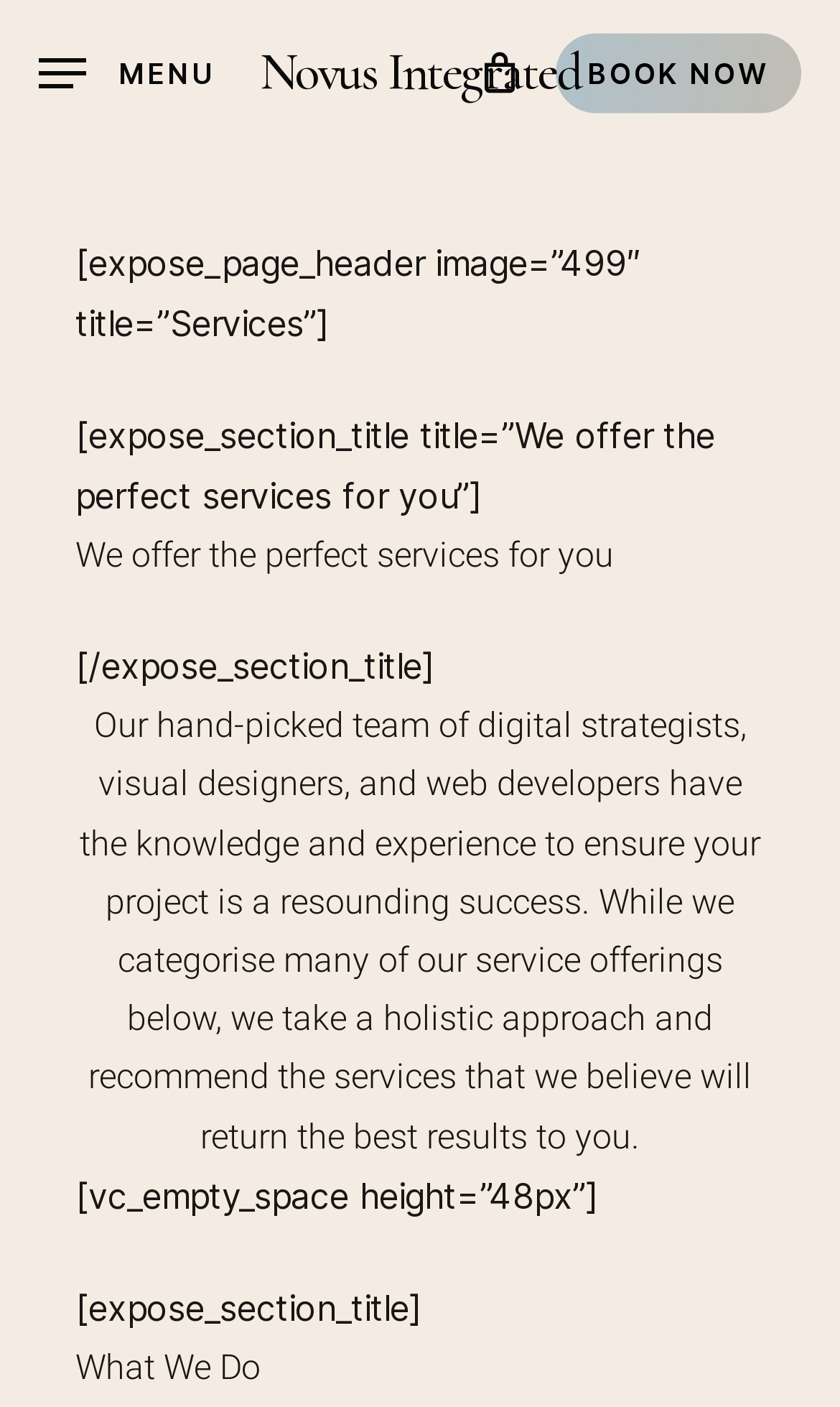Find the bounding box coordinates for the UI element whose description is: "Book Now". The coordinates should be four float numbers between 0 and 1, in the format [left, top, right, bottom].

[0.66, 0.024, 0.954, 0.08]